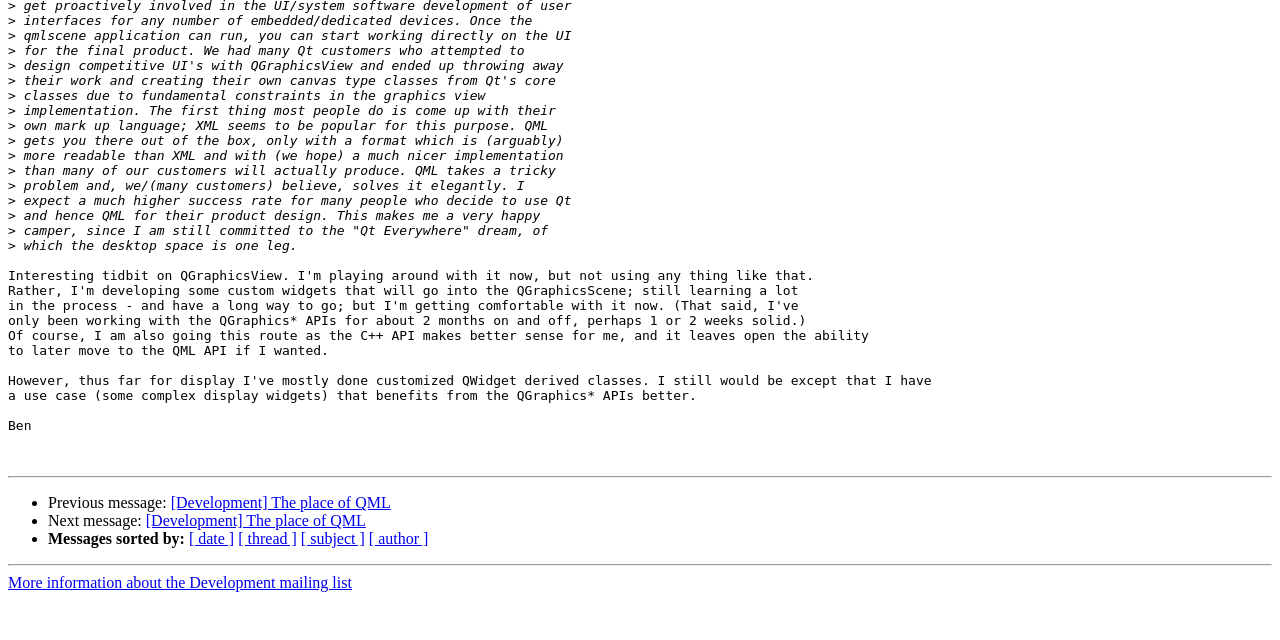Extract the bounding box coordinates for the described element: "[Development] The place of QML". The coordinates should be represented as four float numbers between 0 and 1: [left, top, right, bottom].

[0.133, 0.773, 0.305, 0.799]